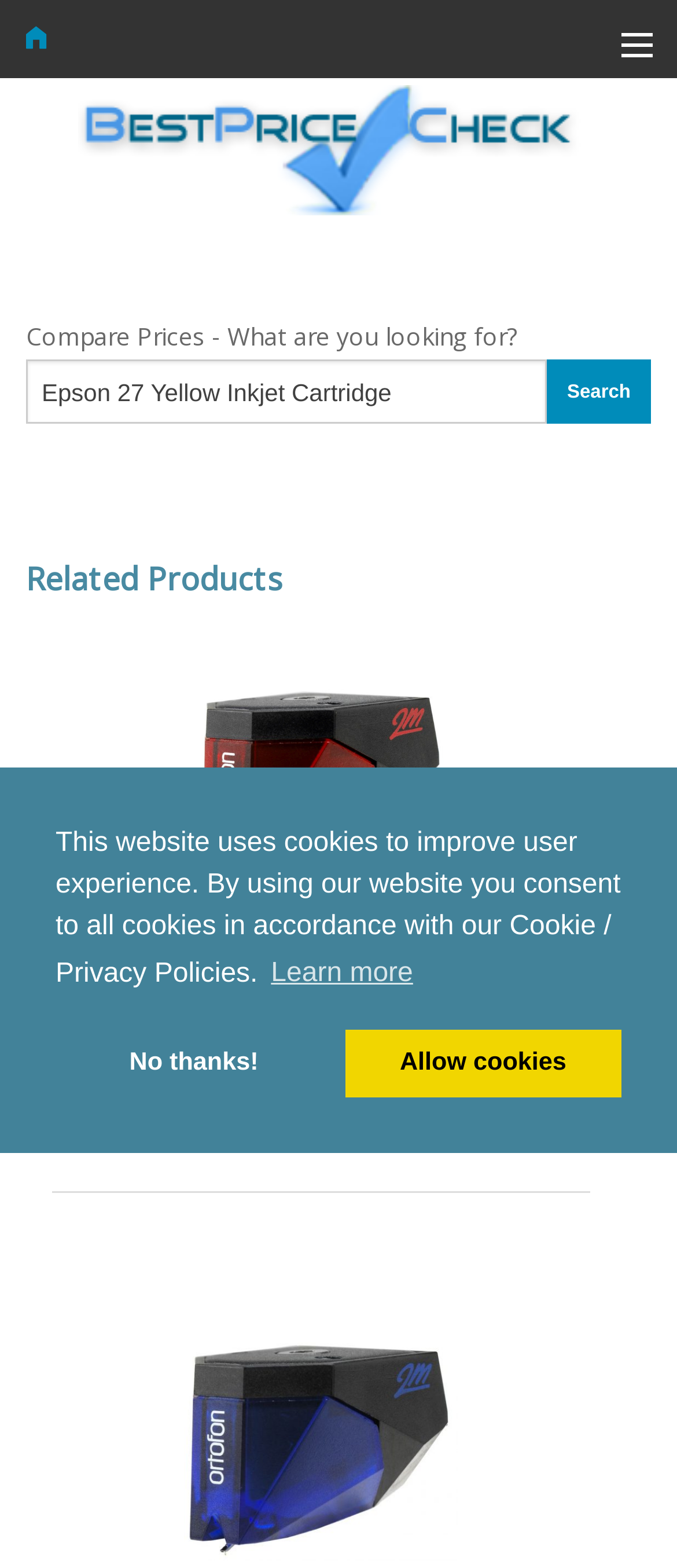Please give a concise answer to this question using a single word or phrase: 
What is the price of the Ortofon 2M Red Cartridge?

£99.00